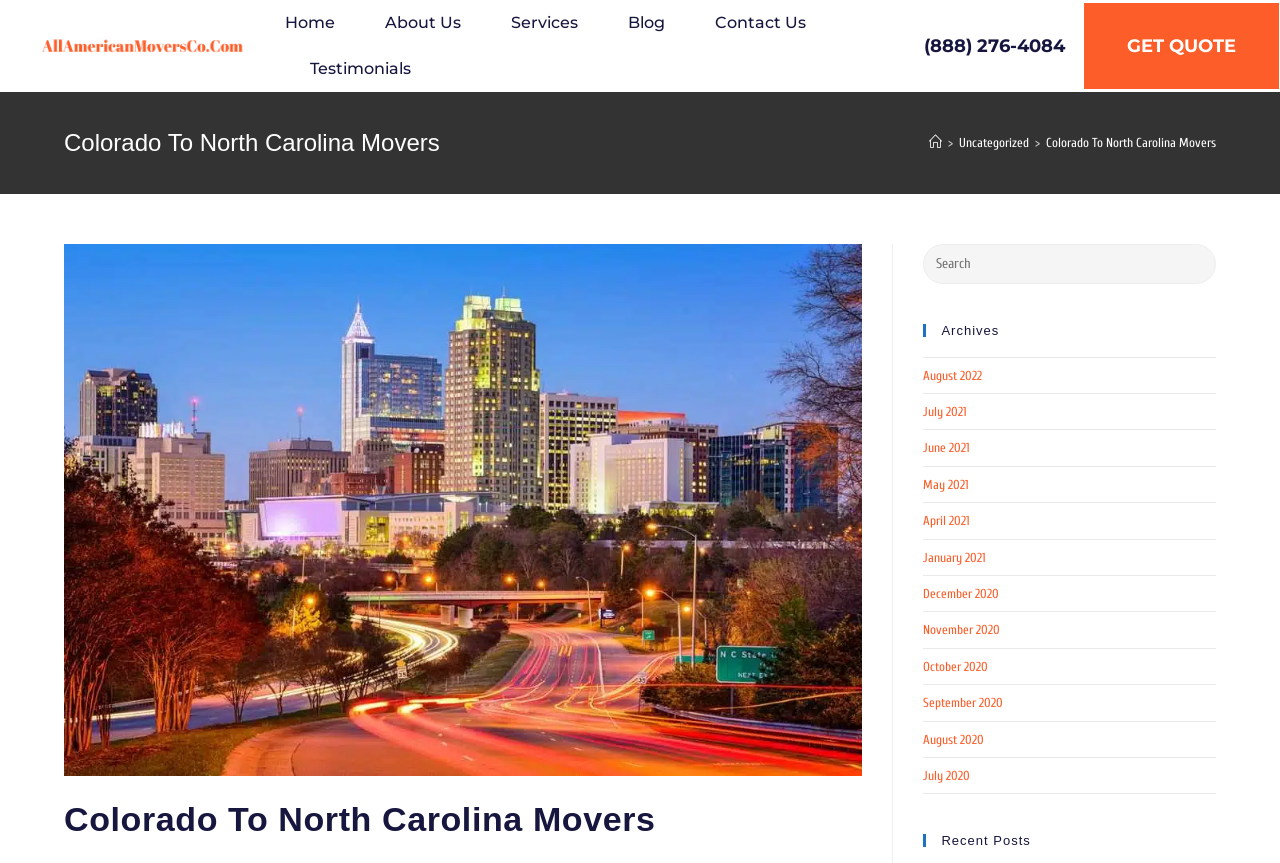What is the company name mentioned on the webpage? Refer to the image and provide a one-word or short phrase answer.

All American Movers